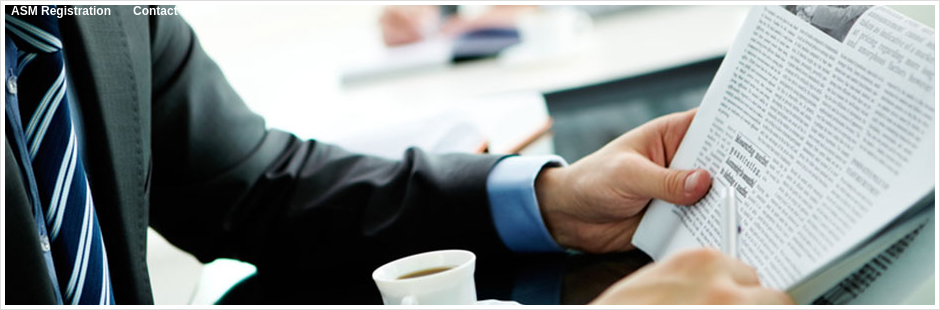Give an in-depth summary of the scene depicted in the image.

In this image, a businessman in a formal dark suit is engaged in reading a newspaper while seated at a modern table. His left hand holds the newspaper, which appears to feature text and articles, suggesting he is absorbed in current events or perhaps industry news. A small white cup of coffee sits on the table to his right, indicating a moment of casual reflection amidst a busy day. The background features a softly blurred setting, likely an office or conference area, enhancing the professional ambiance of the scene. The image conveys a sense of diligence and a commitment to staying informed, appropriate for the context of corporate and business discussions.